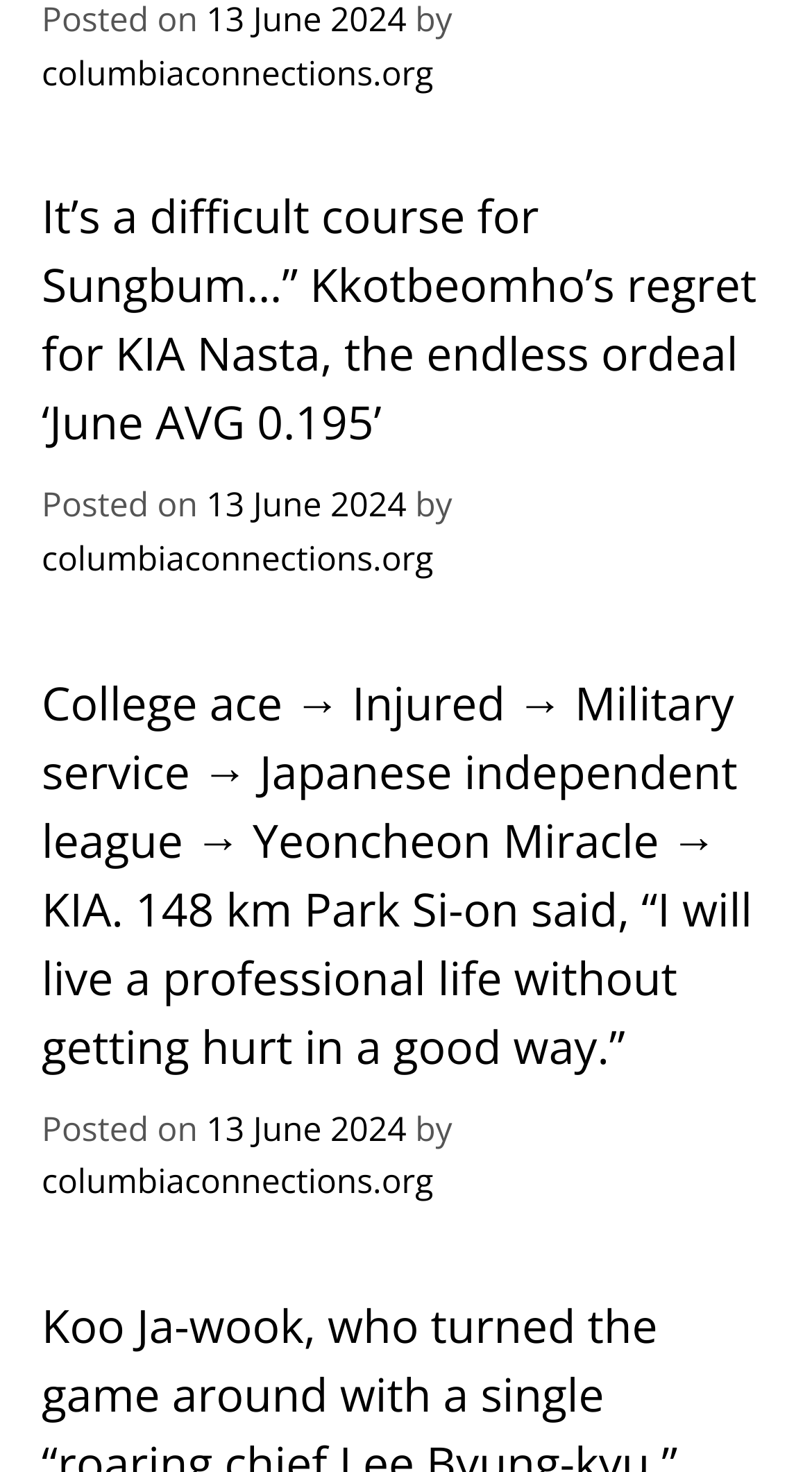Determine the bounding box for the UI element as described: "13 June 202413 June 2024". The coordinates should be represented as four float numbers between 0 and 1, formatted as [left, top, right, bottom].

[0.254, 0.75, 0.501, 0.782]